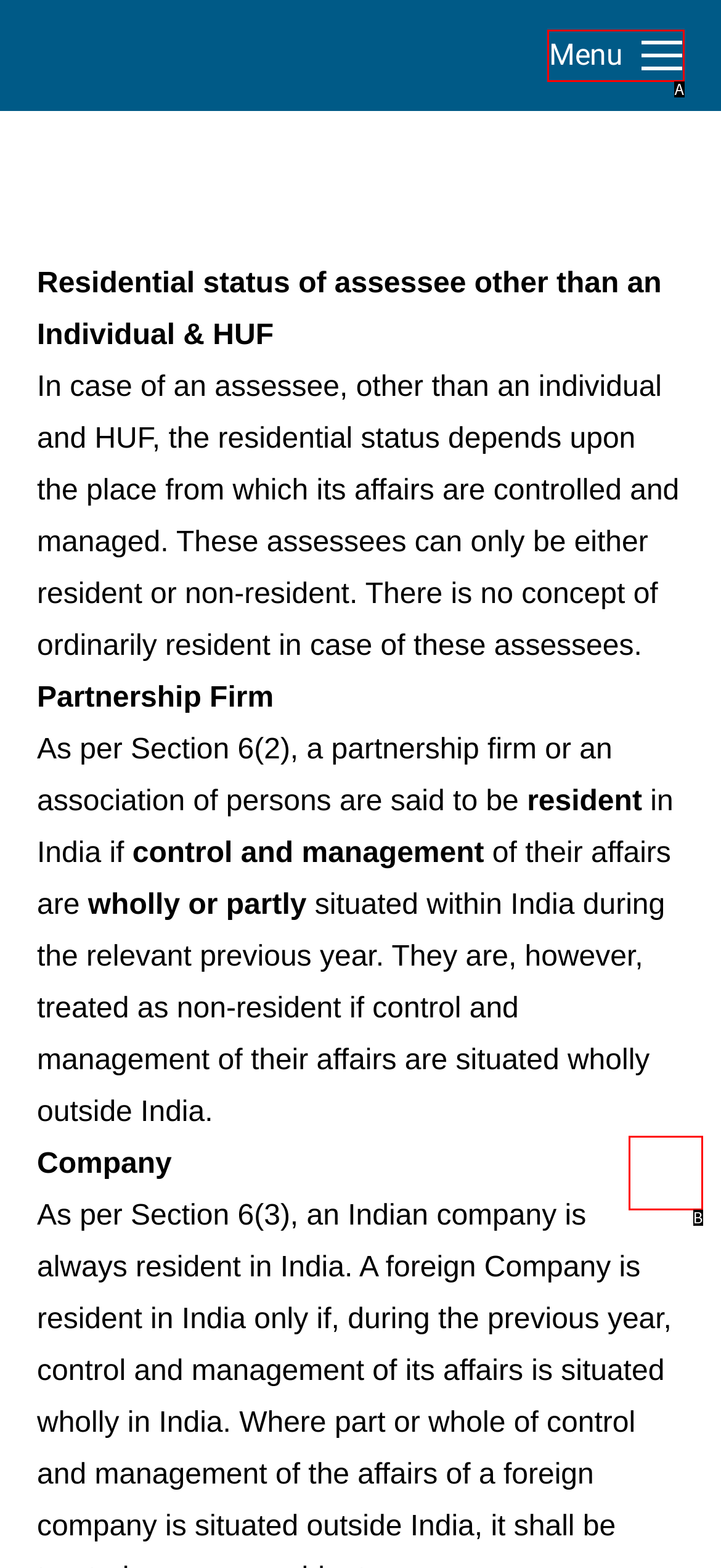Identify the option that corresponds to the description: Go to Top 
Provide the letter of the matching option from the available choices directly.

B